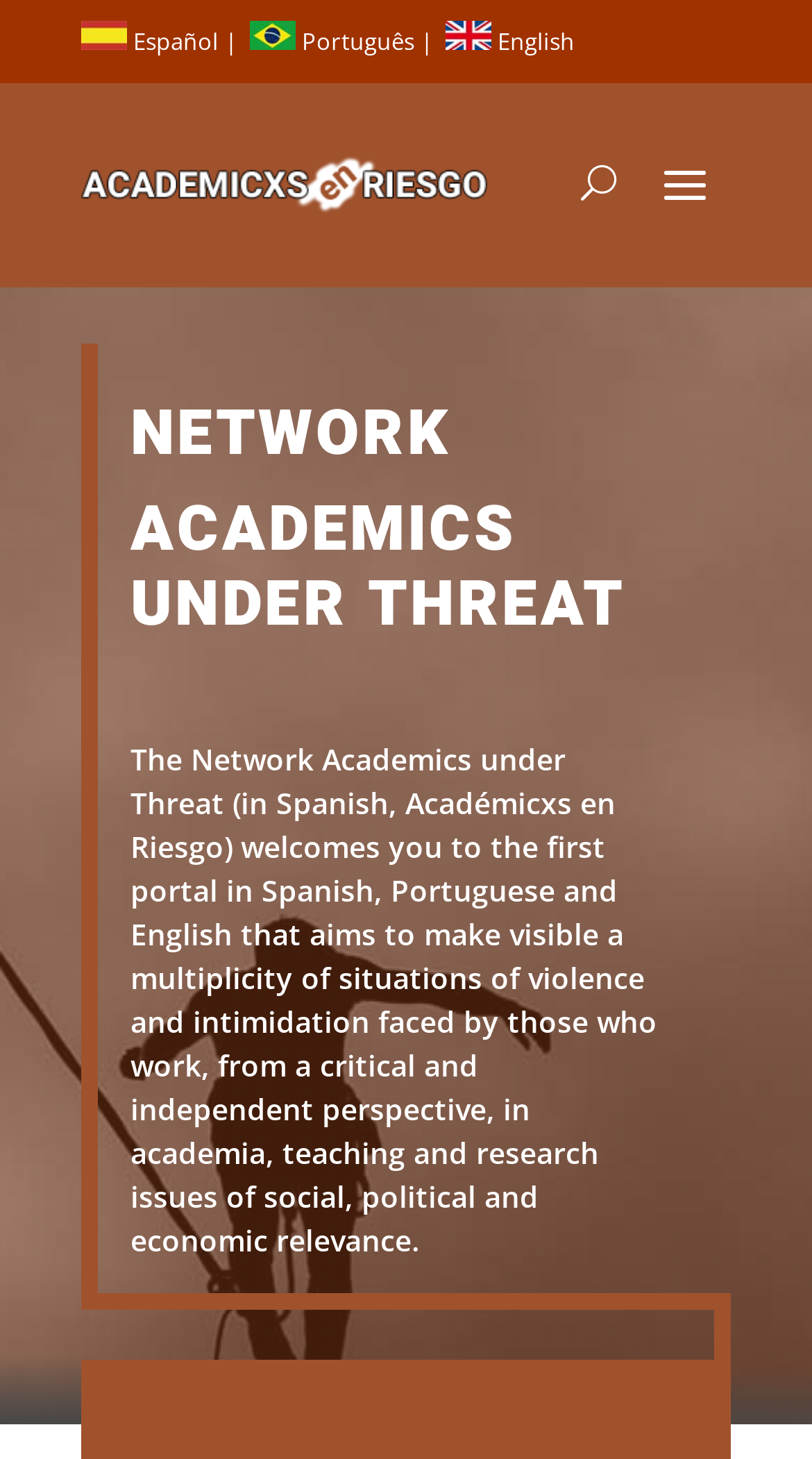What is the layout of the top navigation bar?
Answer with a single word or phrase by referring to the visual content.

Horizontal